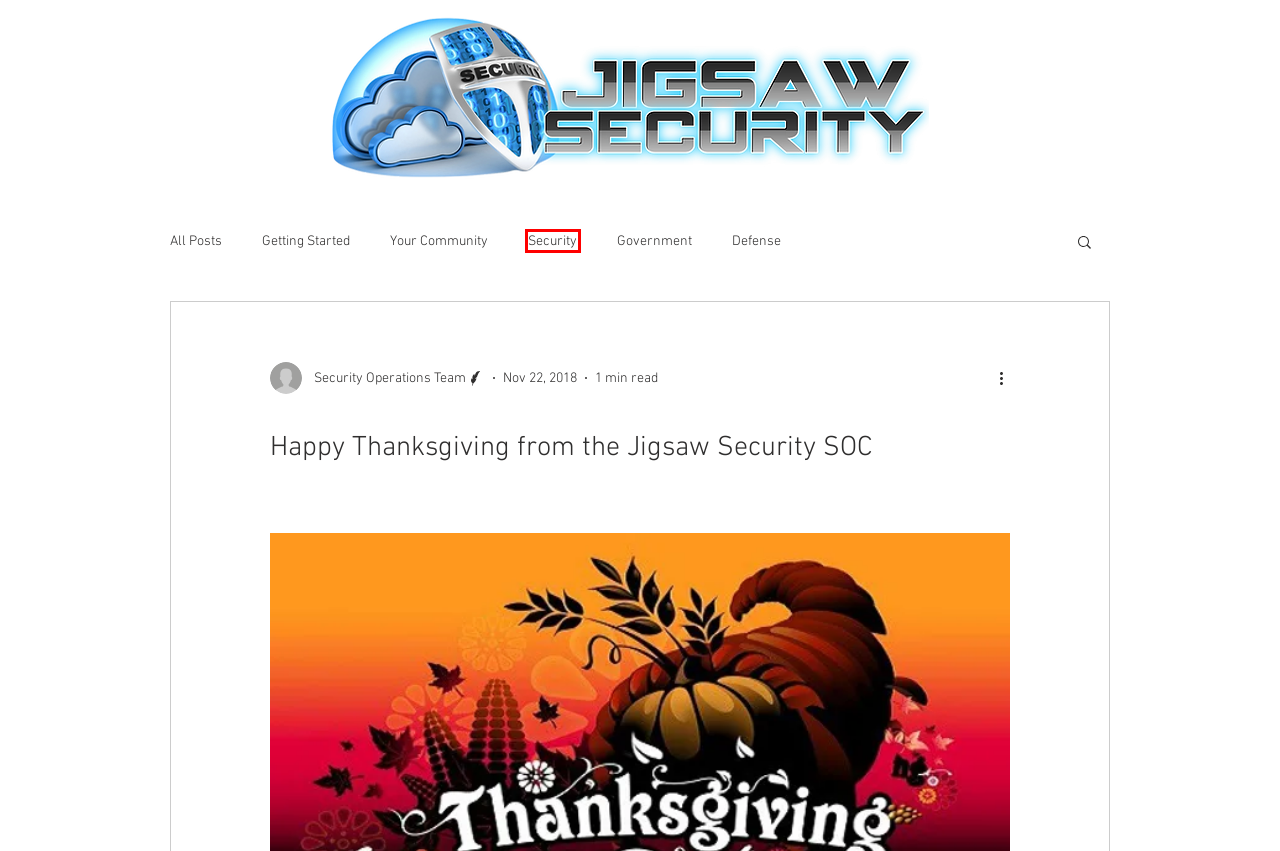Given a webpage screenshot with a red bounding box around a UI element, choose the webpage description that best matches the new webpage after clicking the element within the bounding box. Here are the candidates:
A. Tracking COVID with the Jigsaw Analytics Platform
B. Defense
C. Jigsaw Data Science does Finance...
D. Security
E. Blog | Jigsaw Security
F. Your Community
G. Getting Started
H. Government

D